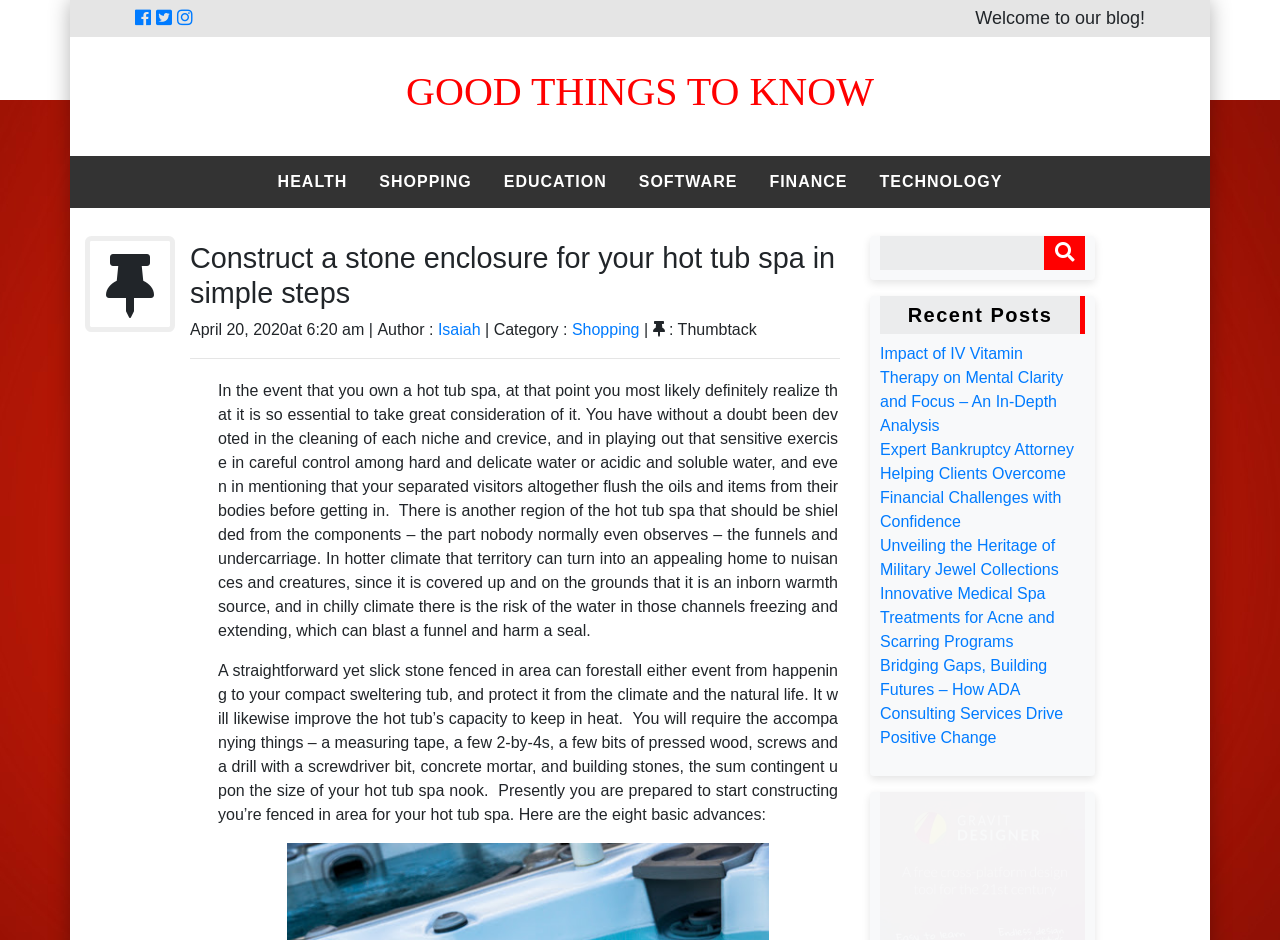Determine the bounding box of the UI component based on this description: "Good Things To Know". The bounding box coordinates should be four float values between 0 and 1, i.e., [left, top, right, bottom].

[0.317, 0.073, 0.683, 0.121]